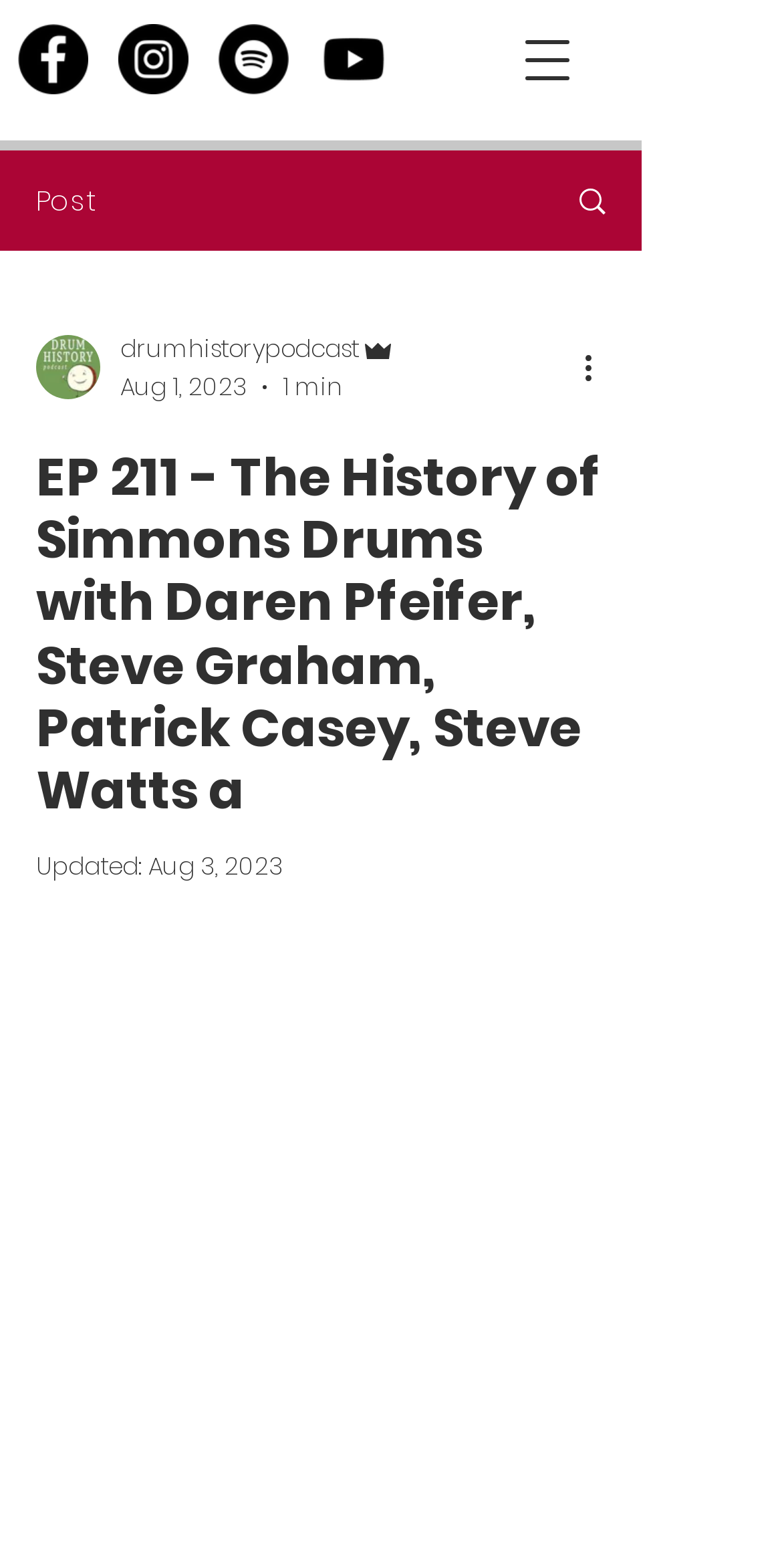Highlight the bounding box of the UI element that corresponds to this description: "aria-label="More actions"".

[0.738, 0.219, 0.8, 0.249]